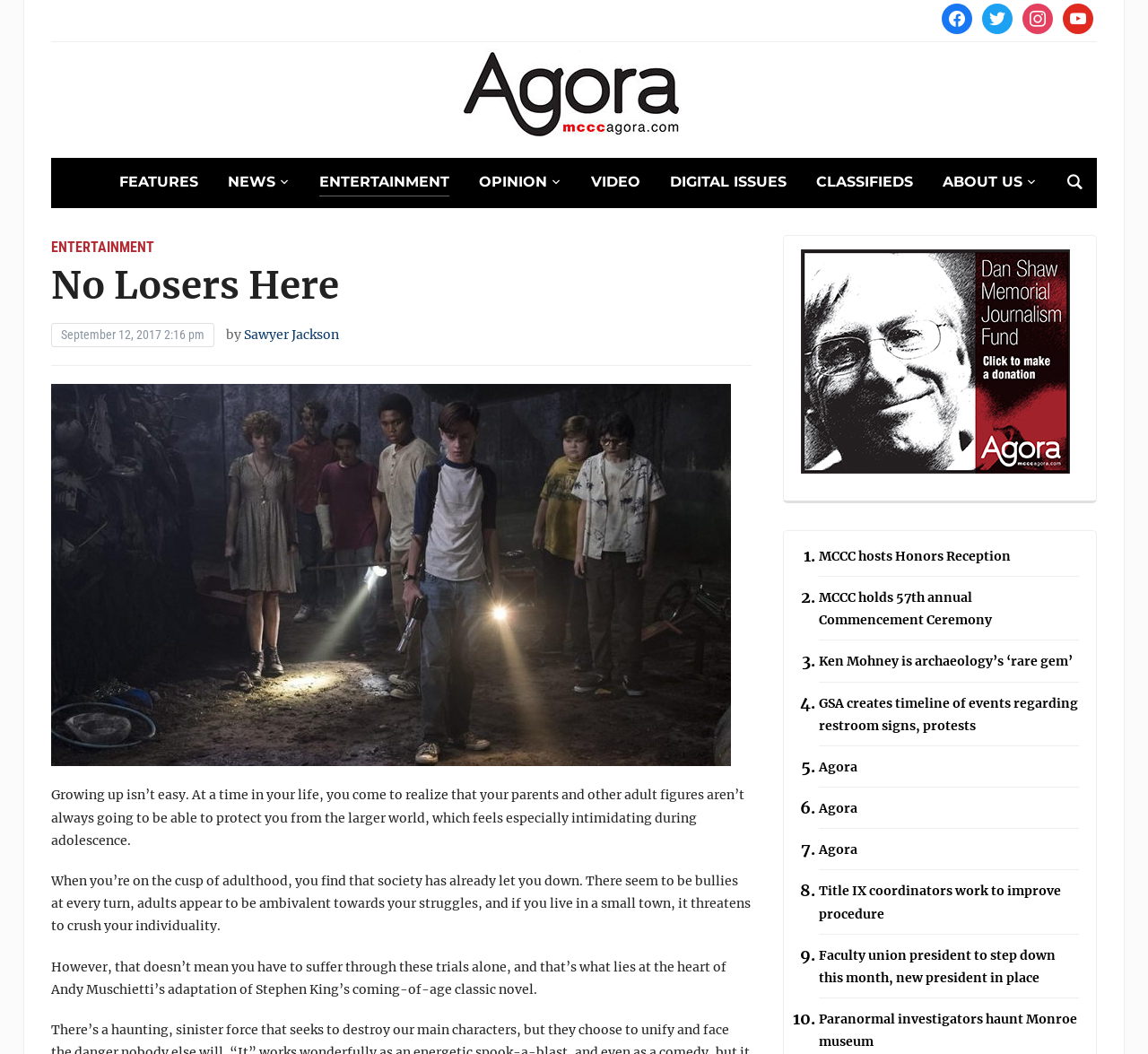Determine the bounding box coordinates for the UI element described. Format the coordinates as (top-left x, top-left y, bottom-right x, bottom-right y) and ensure all values are between 0 and 1. Element description: alt="MadeByGoogle on Instagram"

None